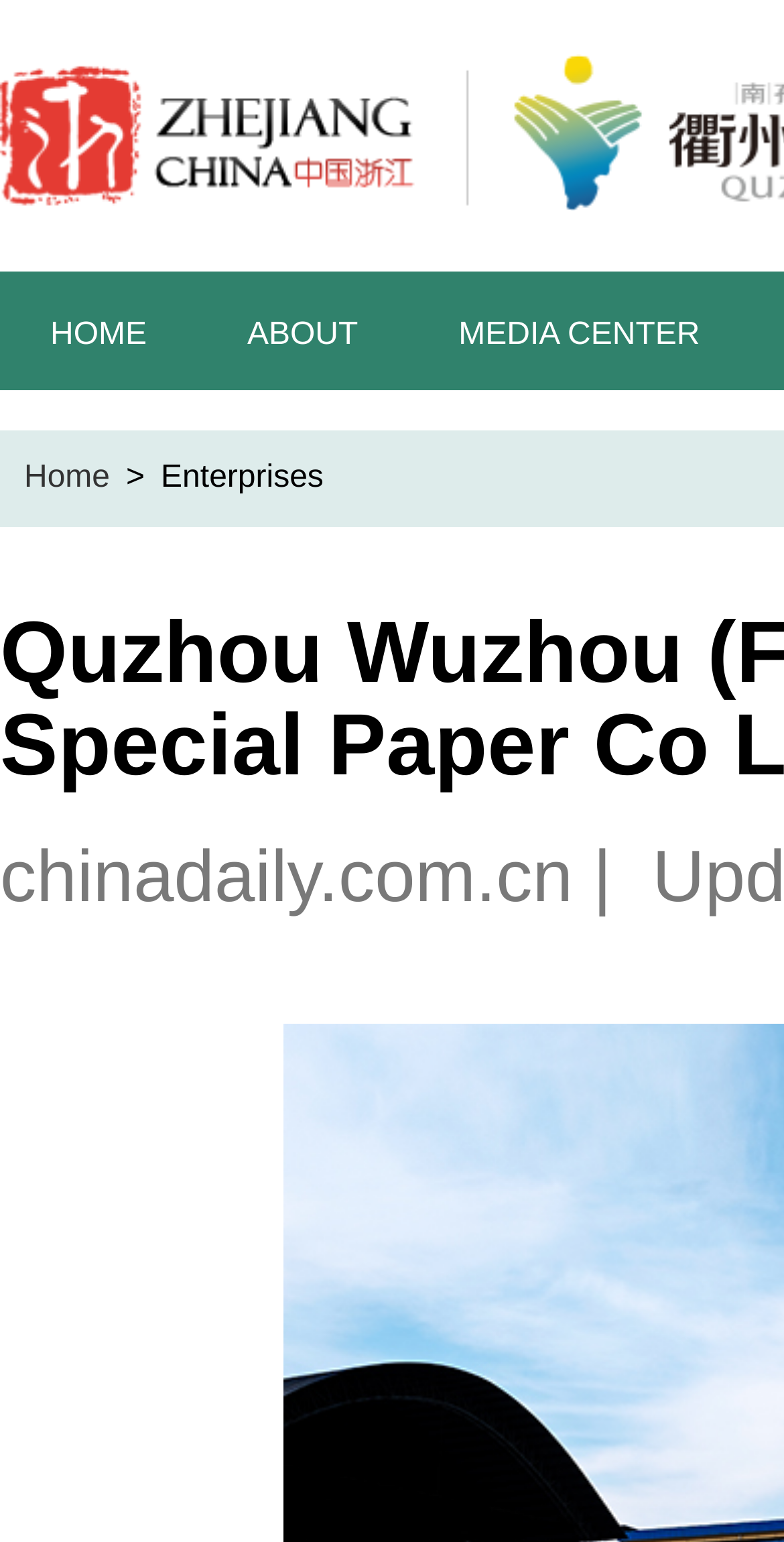What is the first menu item?
Use the image to answer the question with a single word or phrase.

HOME